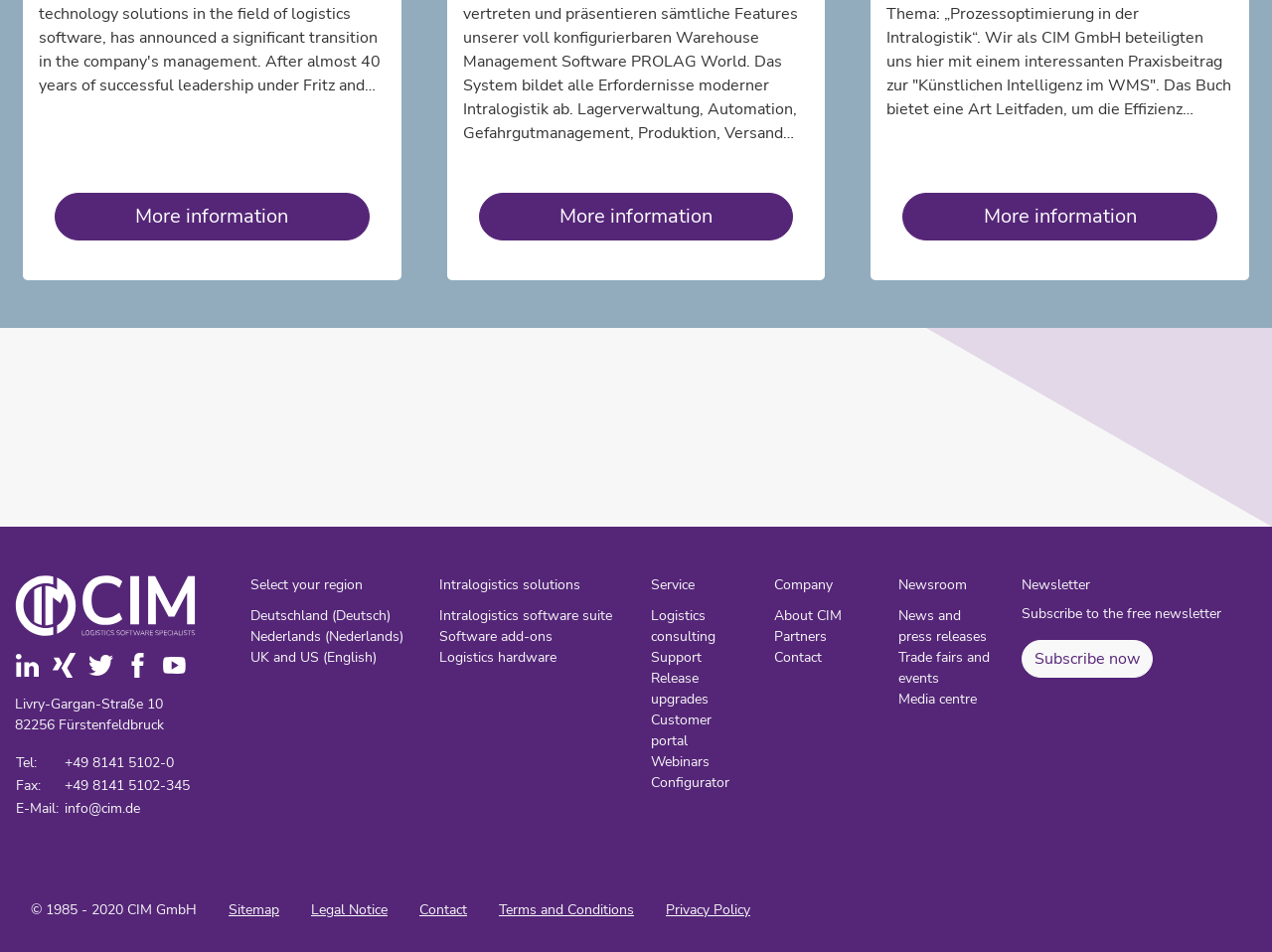What is the address of CIM GmbH?
Use the image to give a comprehensive and detailed response to the question.

I found the address by looking at the static text elements with the text 'Livry-Gargan-Straße 10' and '82256 Fürstenfeldbruck'.